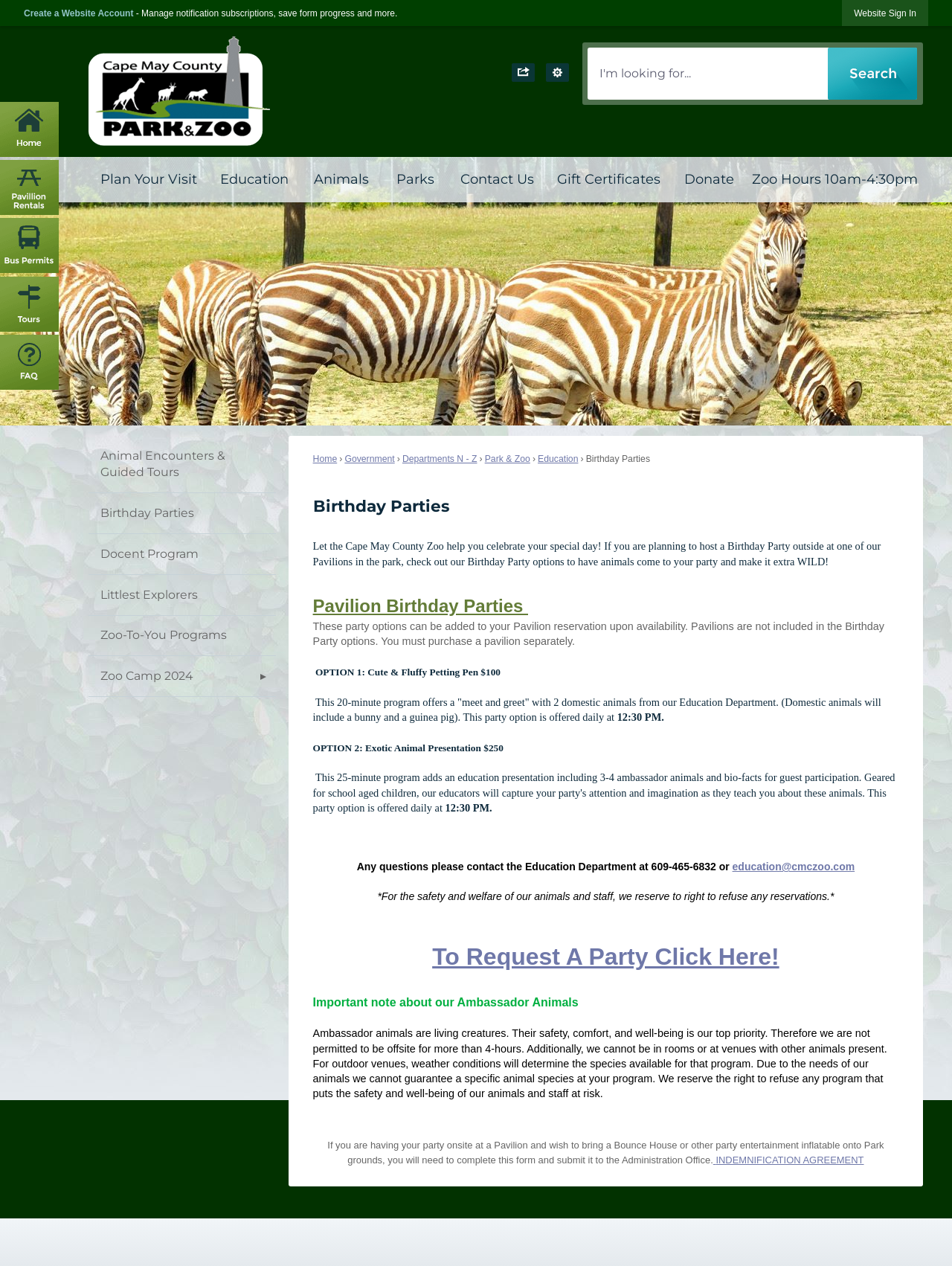Use a single word or phrase to answer the question: What is the contact information for the Education Department?

609-465-6832 or education@cmczoo.com